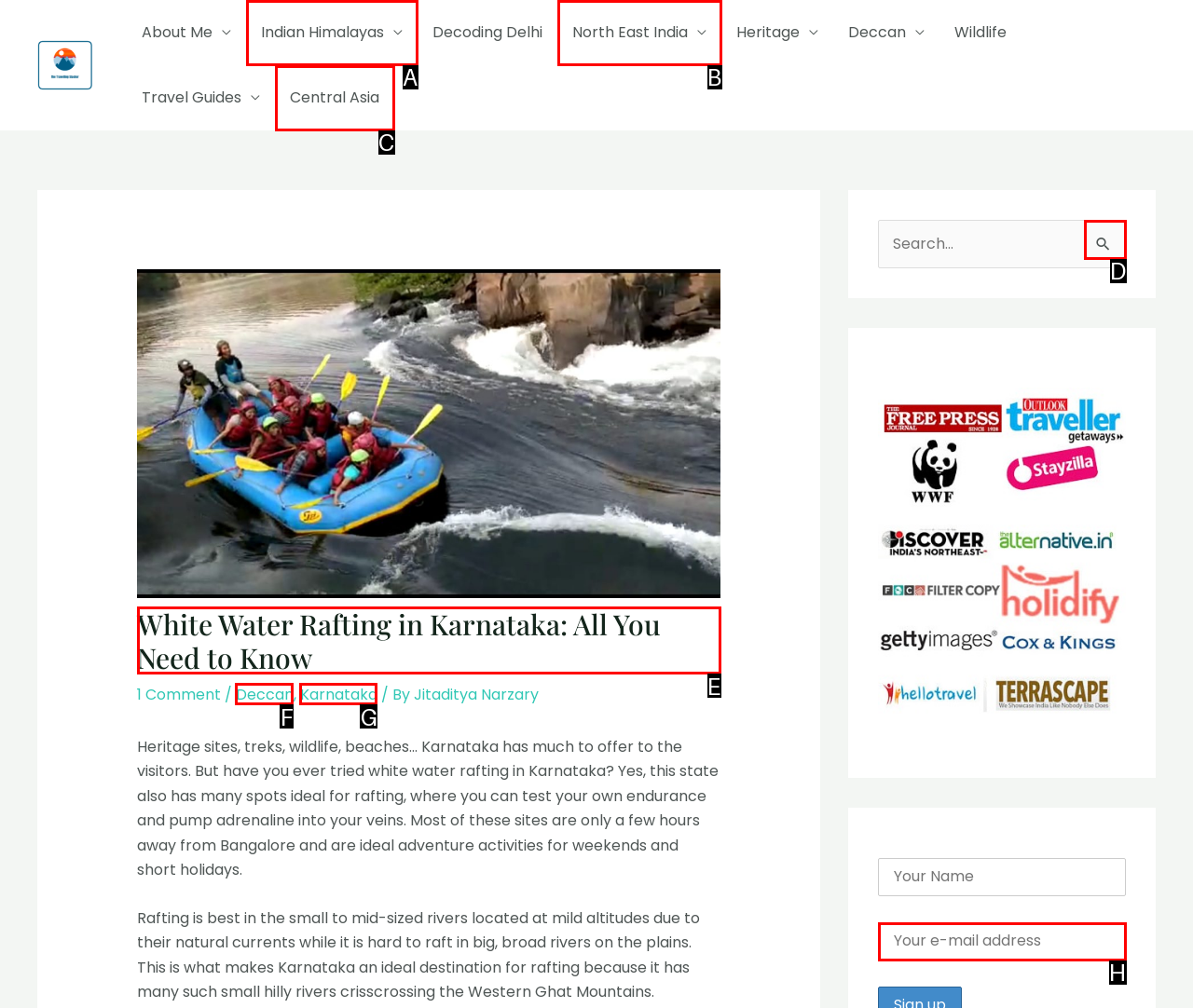Indicate which UI element needs to be clicked to fulfill the task: Click on the 'White Water Rafting in Karnataka: All You Need to Know' heading
Answer with the letter of the chosen option from the available choices directly.

E